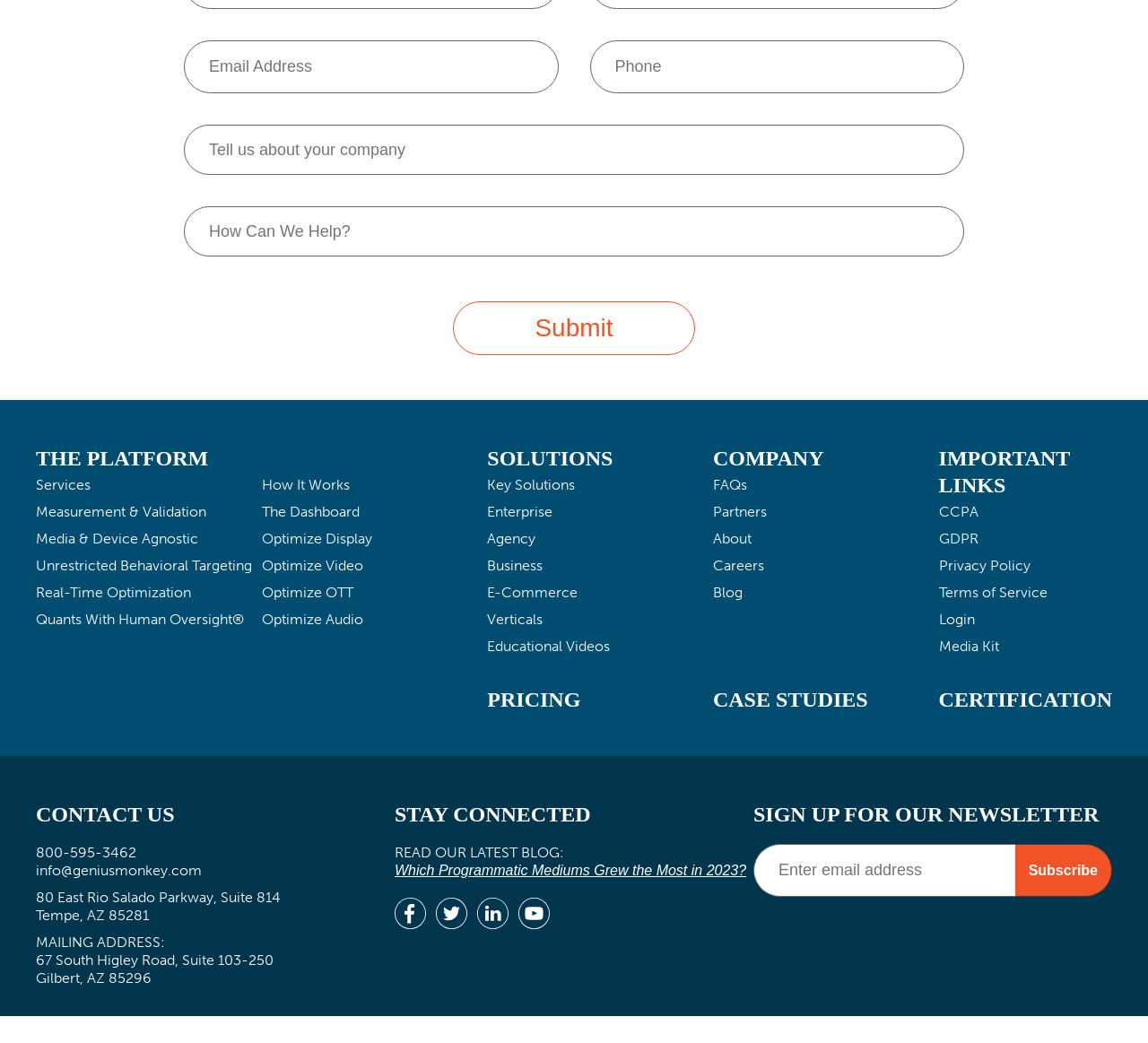What is the address of the company's mailing address?
Based on the image, answer the question in a detailed manner.

The mailing address of the company is 80 East Rio Salado Parkway, Suite 814, Tempe, AZ 85281, as indicated in the 'MAILING ADDRESS' section at the bottom of the page.